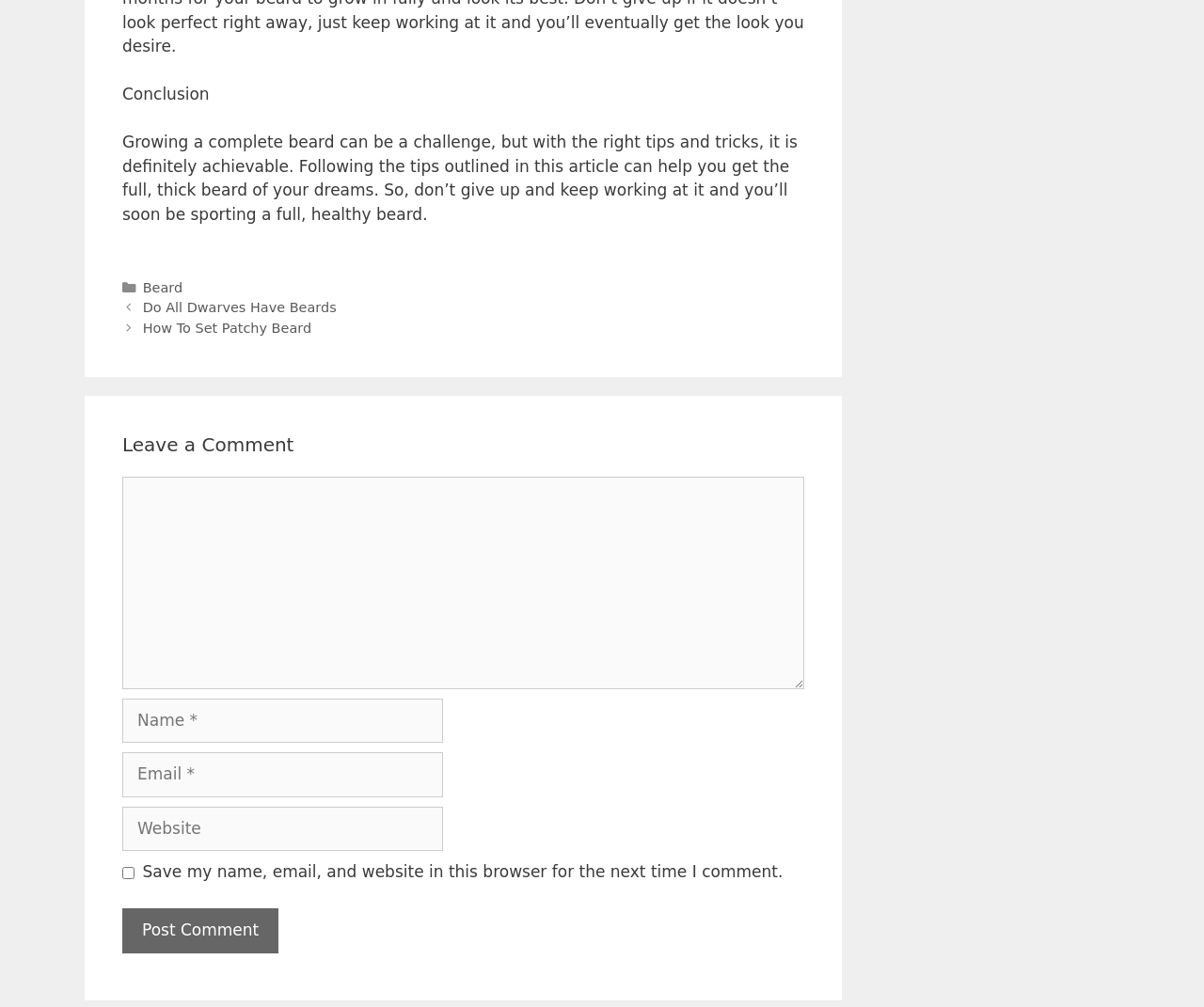What is the topic of the article?
Based on the image, provide your answer in one word or phrase.

Growing a beard